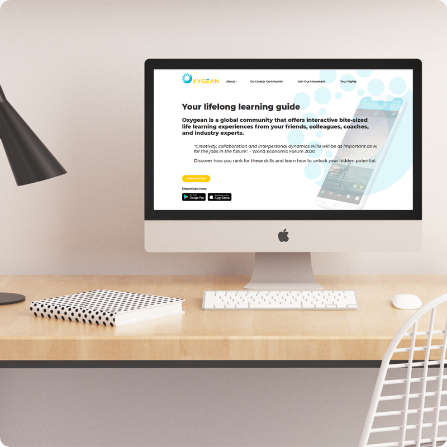What is the aesthetic of the desk setup?
Using the information from the image, give a concise answer in one word or a short phrase.

Productivity and creativity